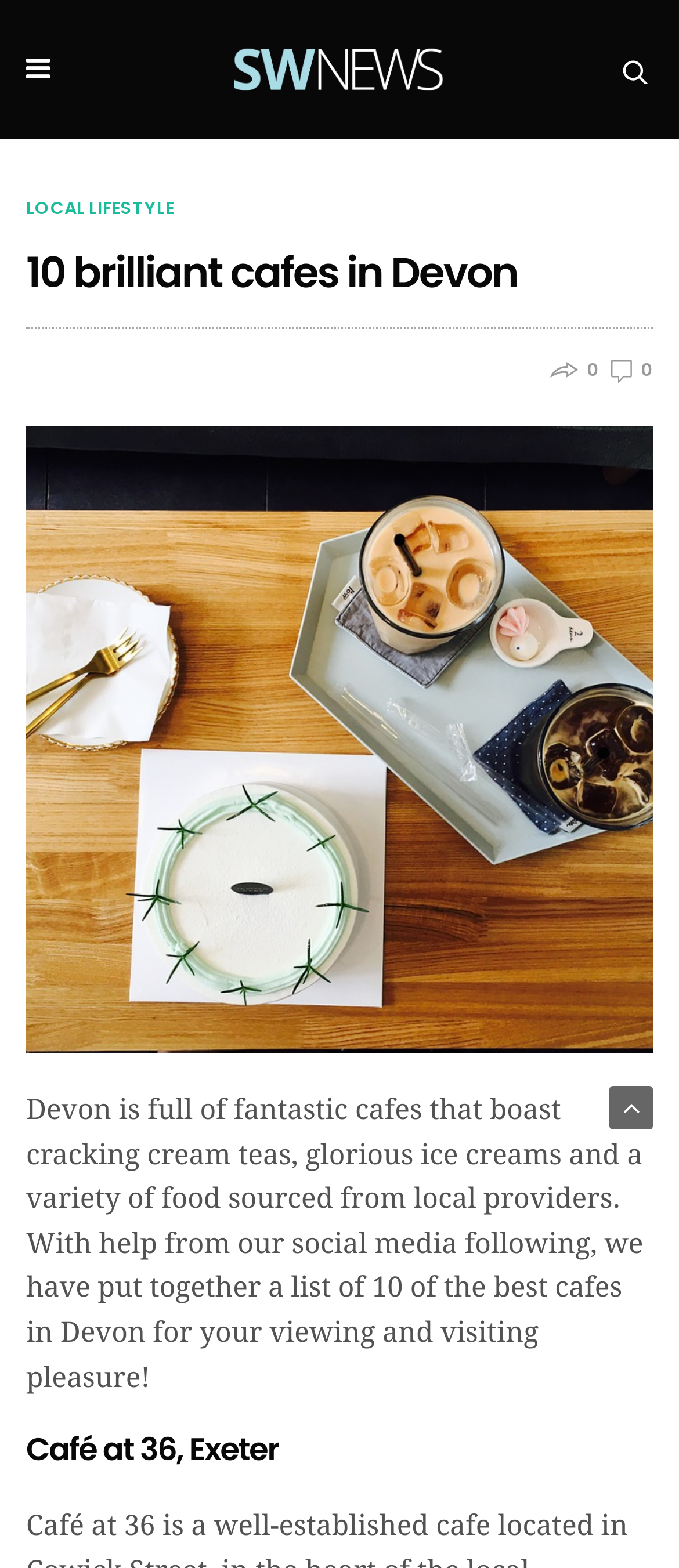What type of content is the webpage about?
Please craft a detailed and exhaustive response to the question.

The answer can be found in the link 'LOCAL LIFESTYLE' which indicates that the webpage is about local lifestyle content.